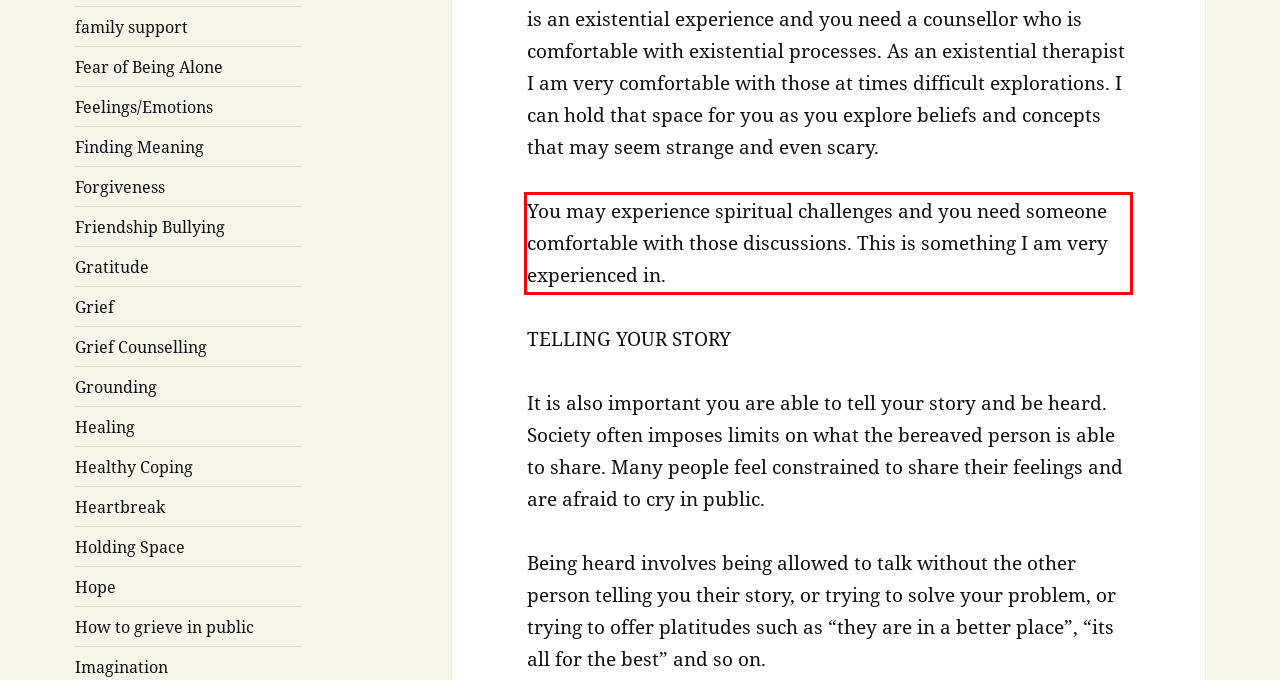Using the provided screenshot of a webpage, recognize and generate the text found within the red rectangle bounding box.

You may experience spiritual challenges and you need someone comfortable with those discussions. This is something I am very experienced in.